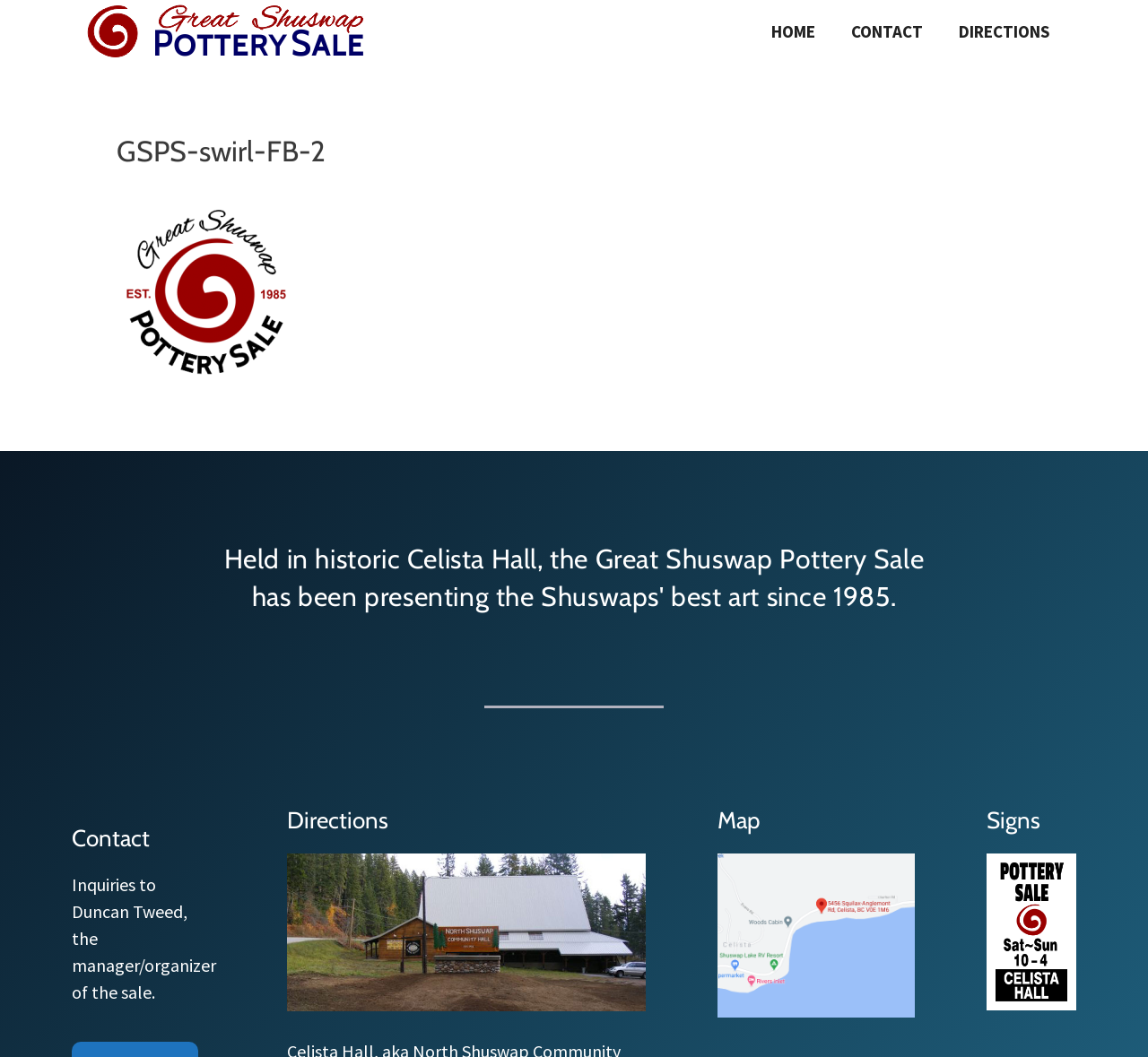Articulate a detailed summary of the webpage's content and design.

The webpage is about the Great Shuswap Pottery Sale, with a prominent banner at the top displaying the event's name and logo. Below the banner, there is a navigation menu with three links: "HOME", "CONTACT", and "DIRECTIONS", aligned horizontally across the top of the page.

The main content area is divided into several sections. At the top, there is a heading "GSPS-swirl-FB-2" followed by a link that opens a dialog box. Below this, there is a paragraph describing the event, stating that it has been presenting the Shuswaps' best art since 1985 and is held in historic Celista Hall.

Further down, there are three sections with headings "Contact", "Directions", and "Map". The "Contact" section contains a paragraph with information about the event manager/organizer, Duncan Tweed. The "Directions" section features a link to Celista Hall, accompanied by an image of the hall. The "Map" section has a link to a map, but the content of the map is not specified.

Finally, there is a section with a heading "Signs", which contains an image of a sign for GSPS. Throughout the page, there are several images, including the event logo, Celista Hall, and the sign for GSPS.